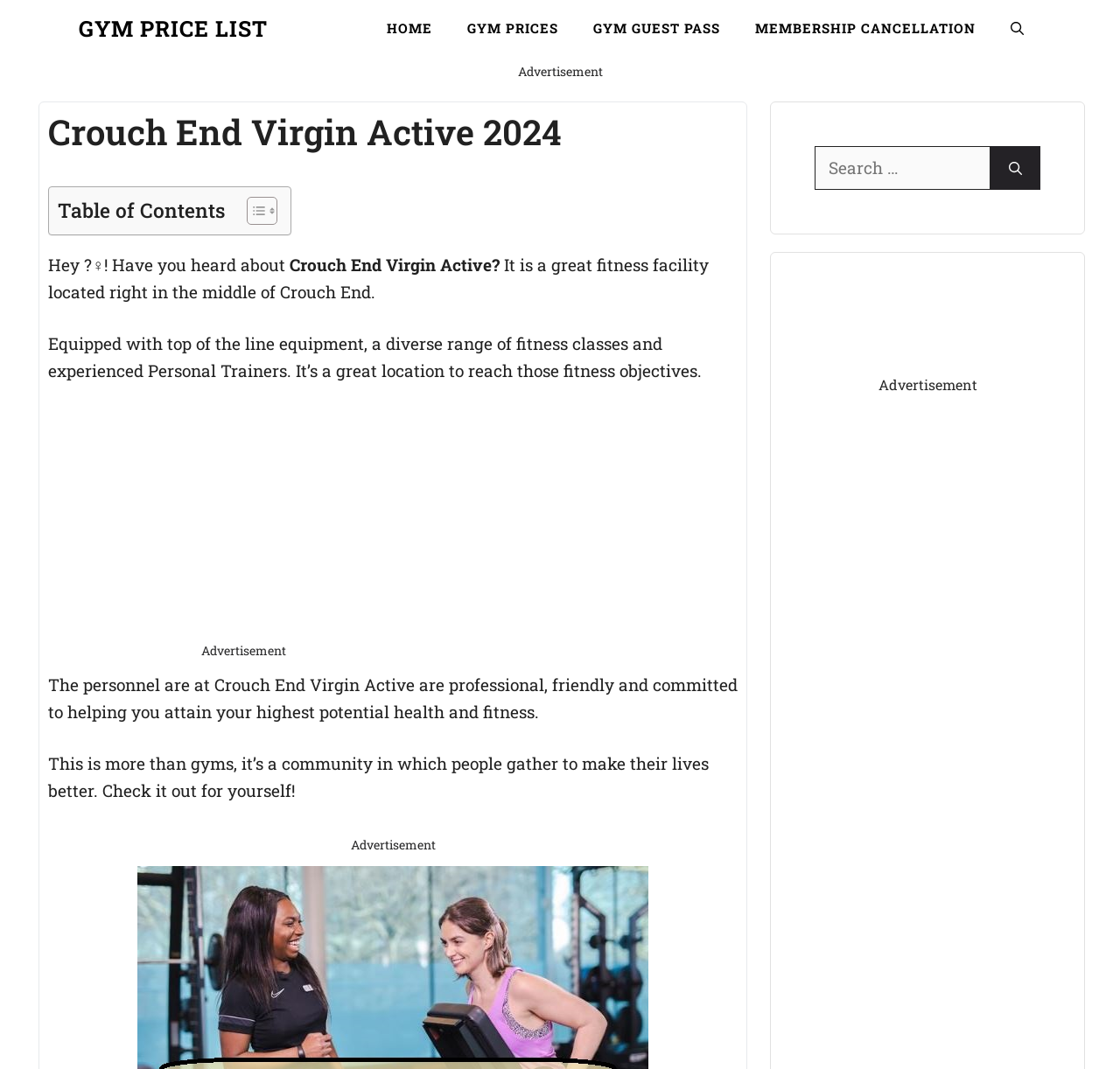What can be searched on the webpage?
Using the image, provide a concise answer in one word or a short phrase.

Unknown